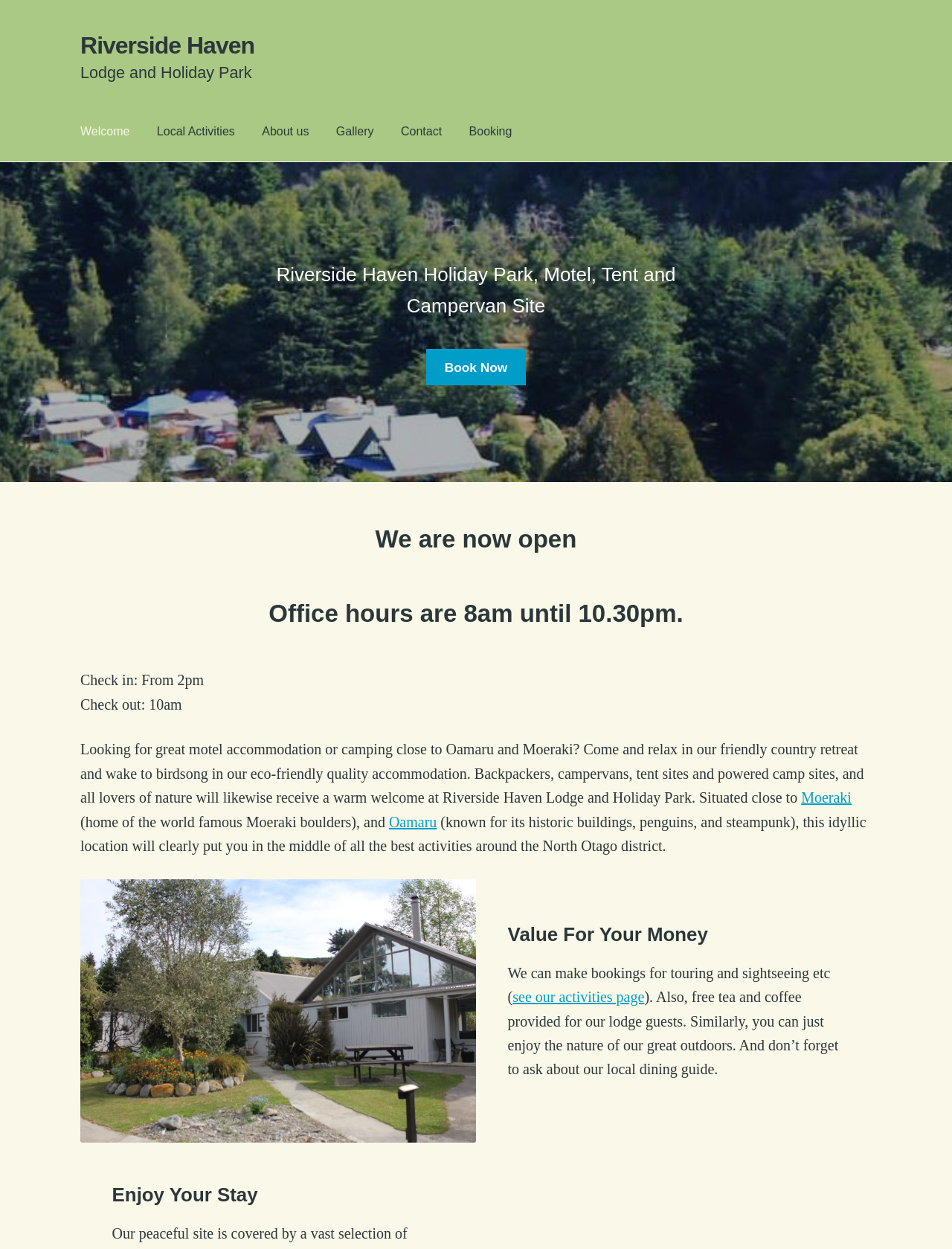Find the UI element described as: "Riverside Haven" and predict its bounding box coordinates. Ensure the coordinates are four float numbers between 0 and 1, [left, top, right, bottom].

[0.084, 0.026, 0.267, 0.047]